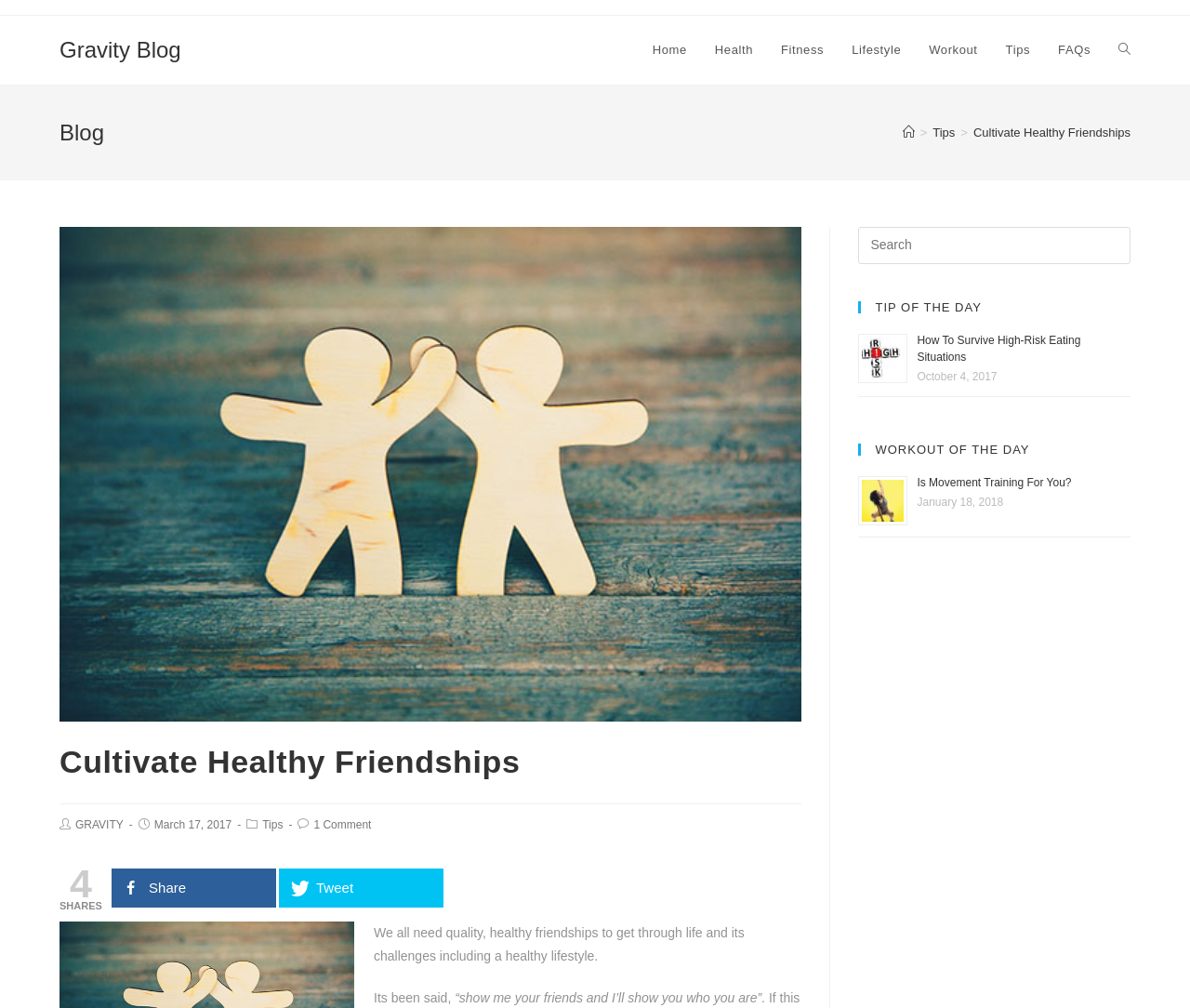What is the date of the 'TIP OF THE DAY' post?
Please respond to the question with a detailed and well-explained answer.

I found the date of the 'TIP OF THE DAY' post by looking at the 'TIP OF THE DAY' section, where it says 'October 4, 2017'. This indicates that the date of the 'TIP OF THE DAY' post is October 4, 2017.